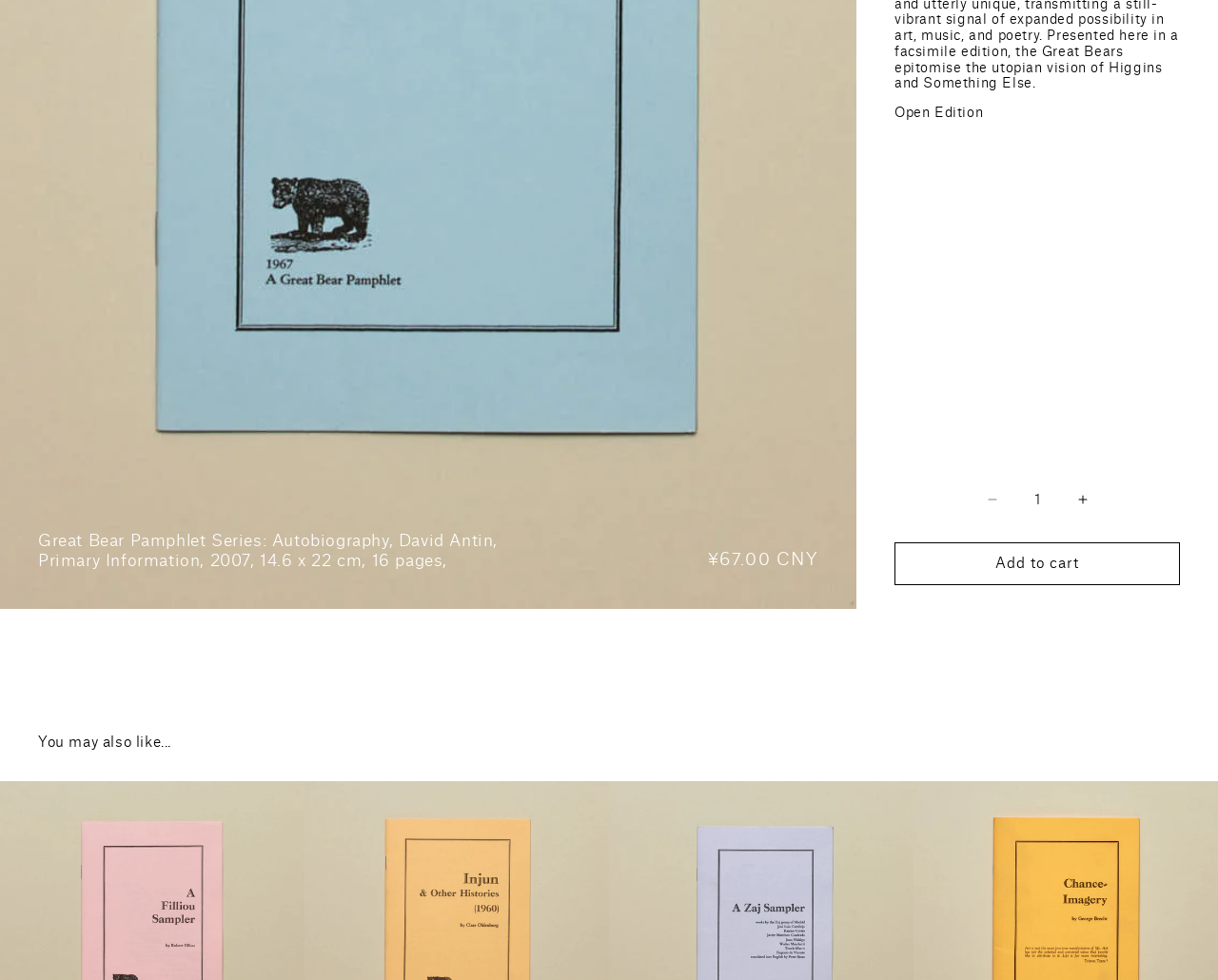Highlight the bounding box of the UI element that corresponds to this description: "Roots to Fruits".

[0.135, 0.723, 0.208, 0.735]